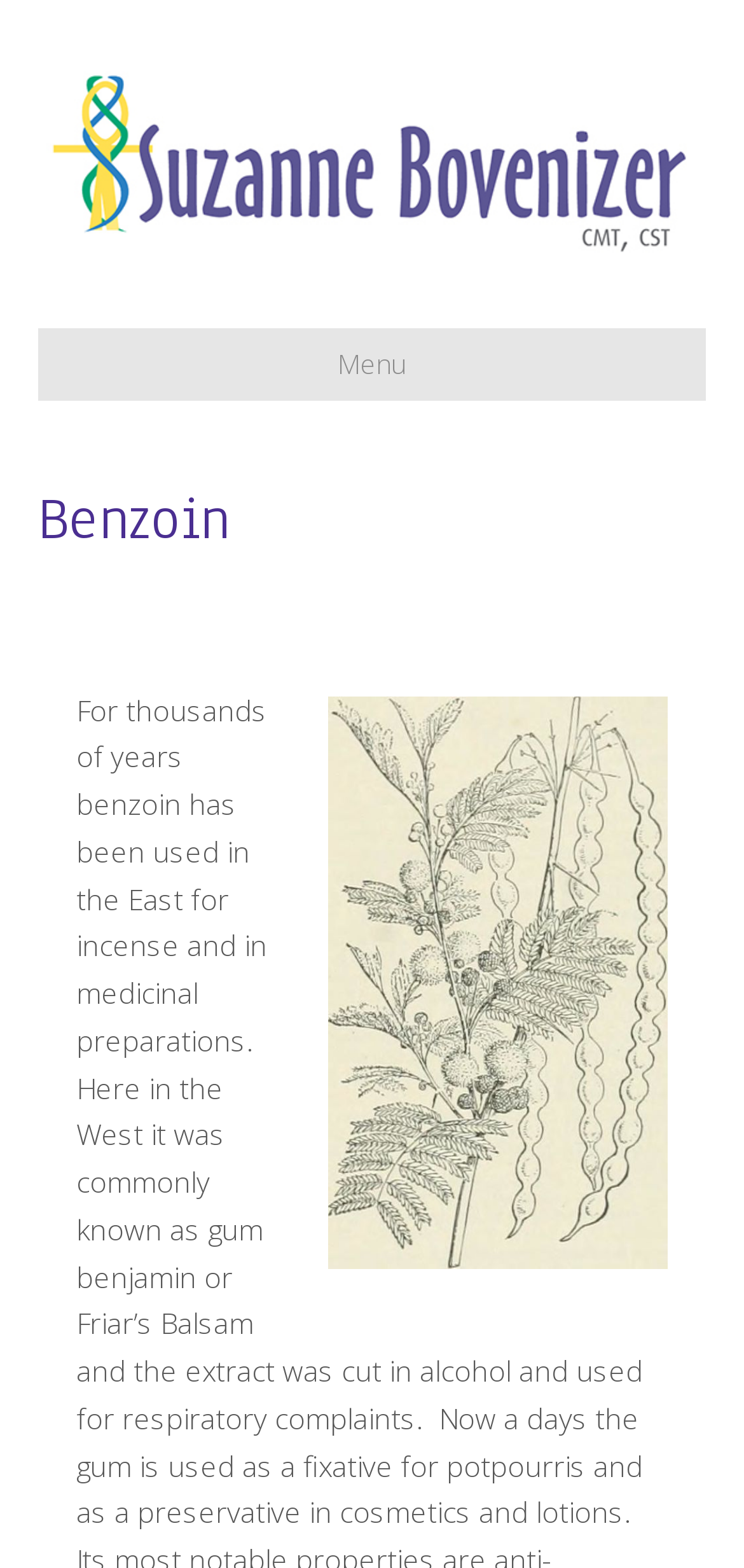Bounding box coordinates are specified in the format (top-left x, top-left y, bottom-right x, bottom-right y). All values are floating point numbers bounded between 0 and 1. Please provide the bounding box coordinate of the region this sentence describes: Menu

[0.051, 0.21, 0.949, 0.255]